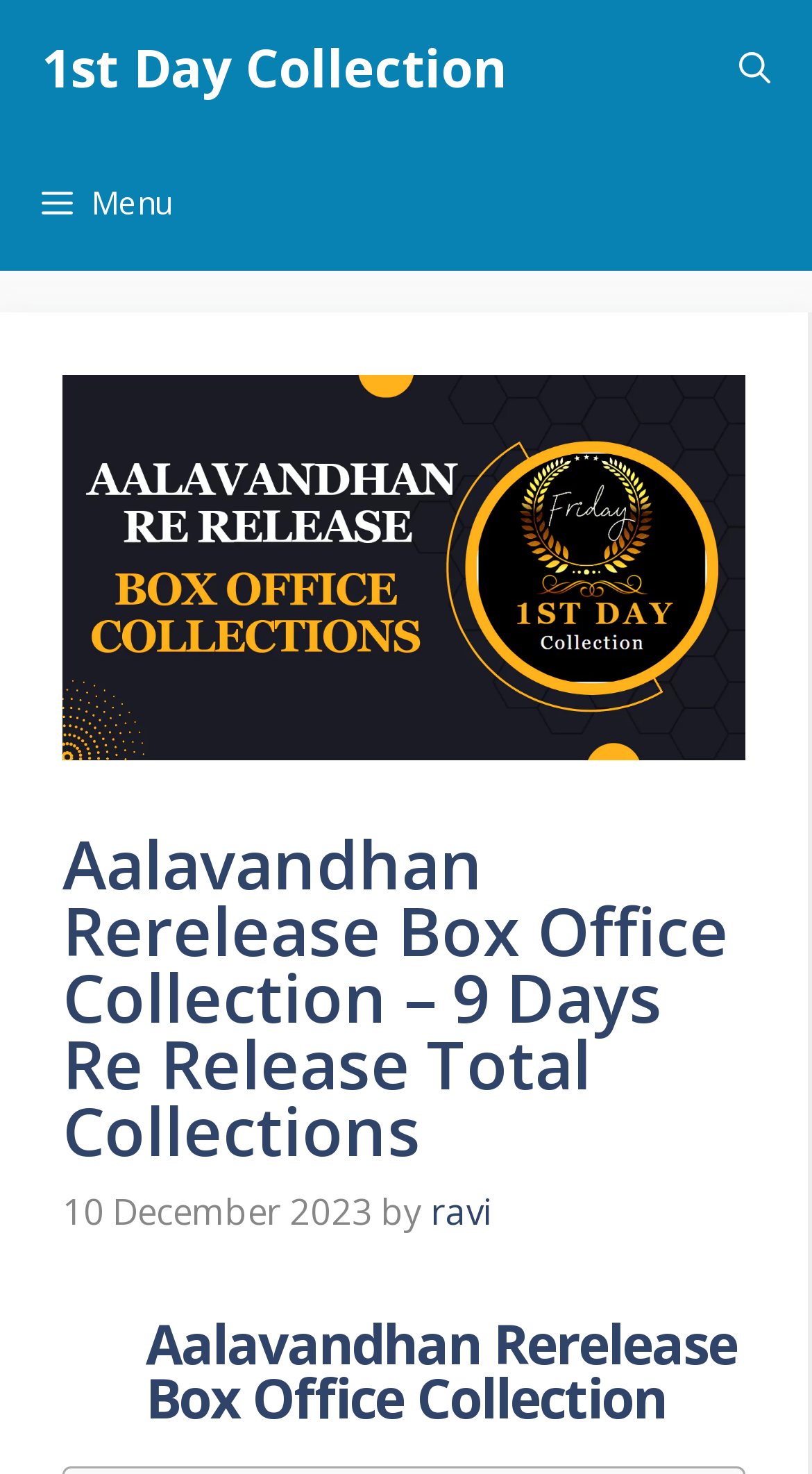Please answer the following question using a single word or phrase: 
Who is the author of the article?

ravi